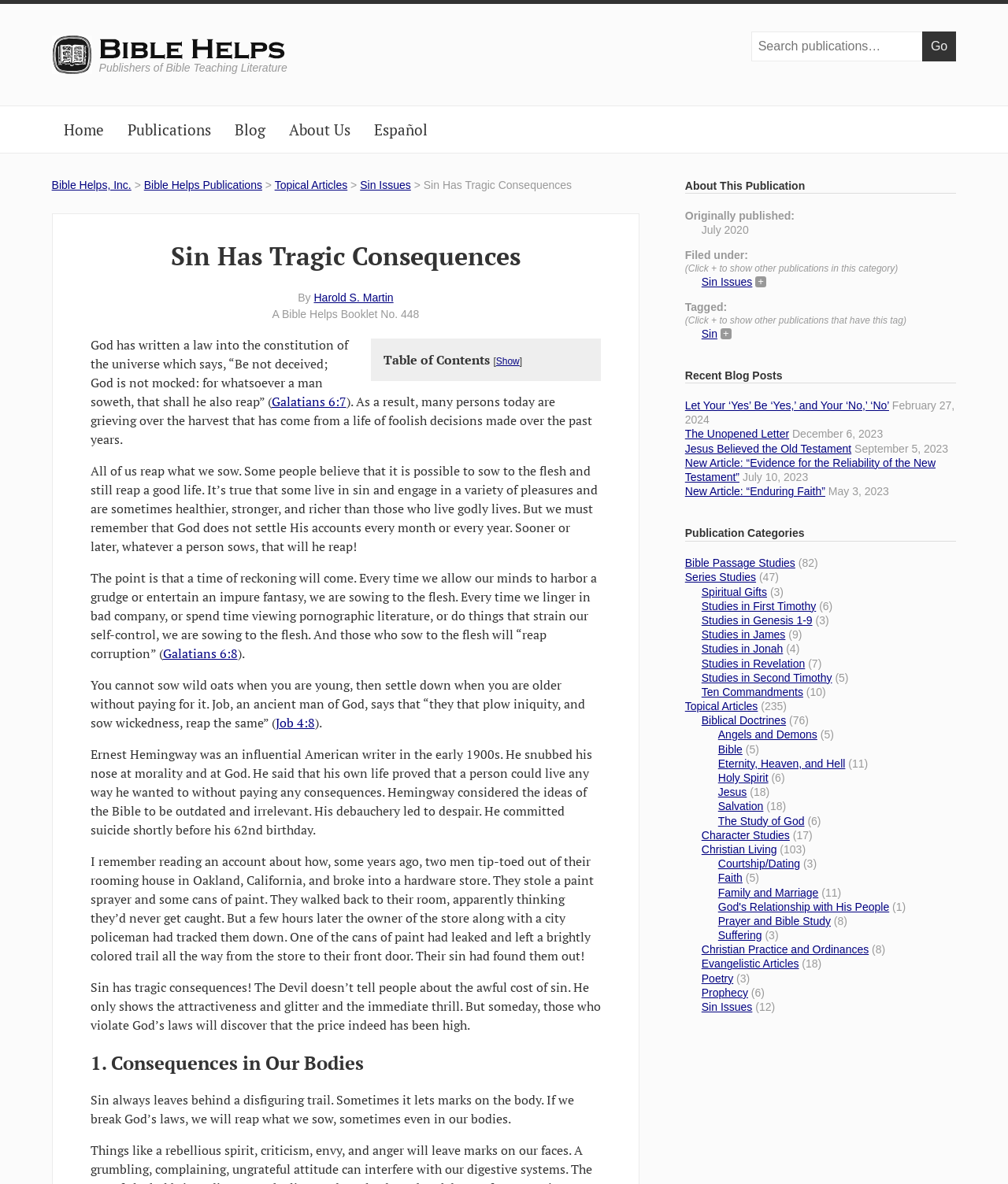Please reply with a single word or brief phrase to the question: 
What is the category of the publication?

Sin Issues